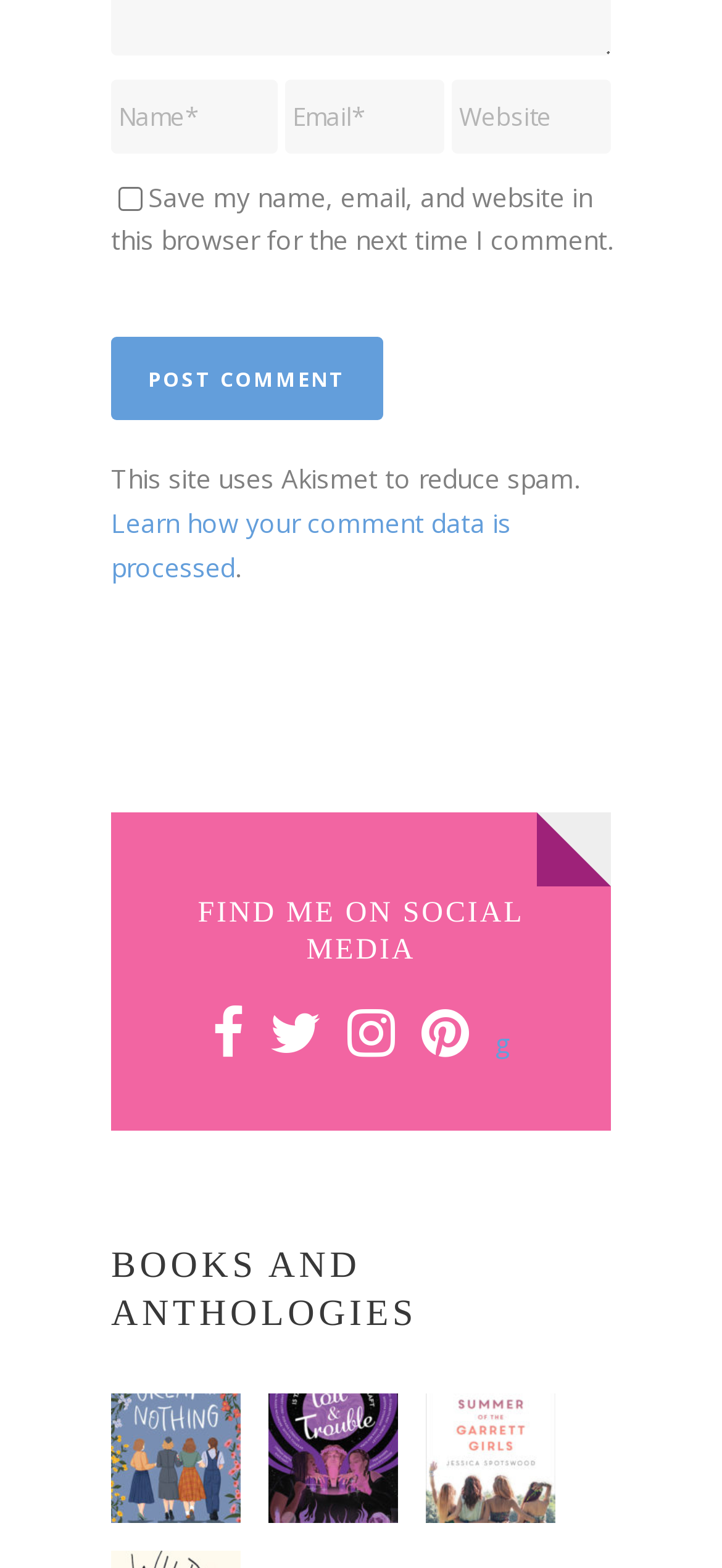Please determine the bounding box coordinates for the element that should be clicked to follow these instructions: "Input your email".

[0.395, 0.05, 0.615, 0.097]